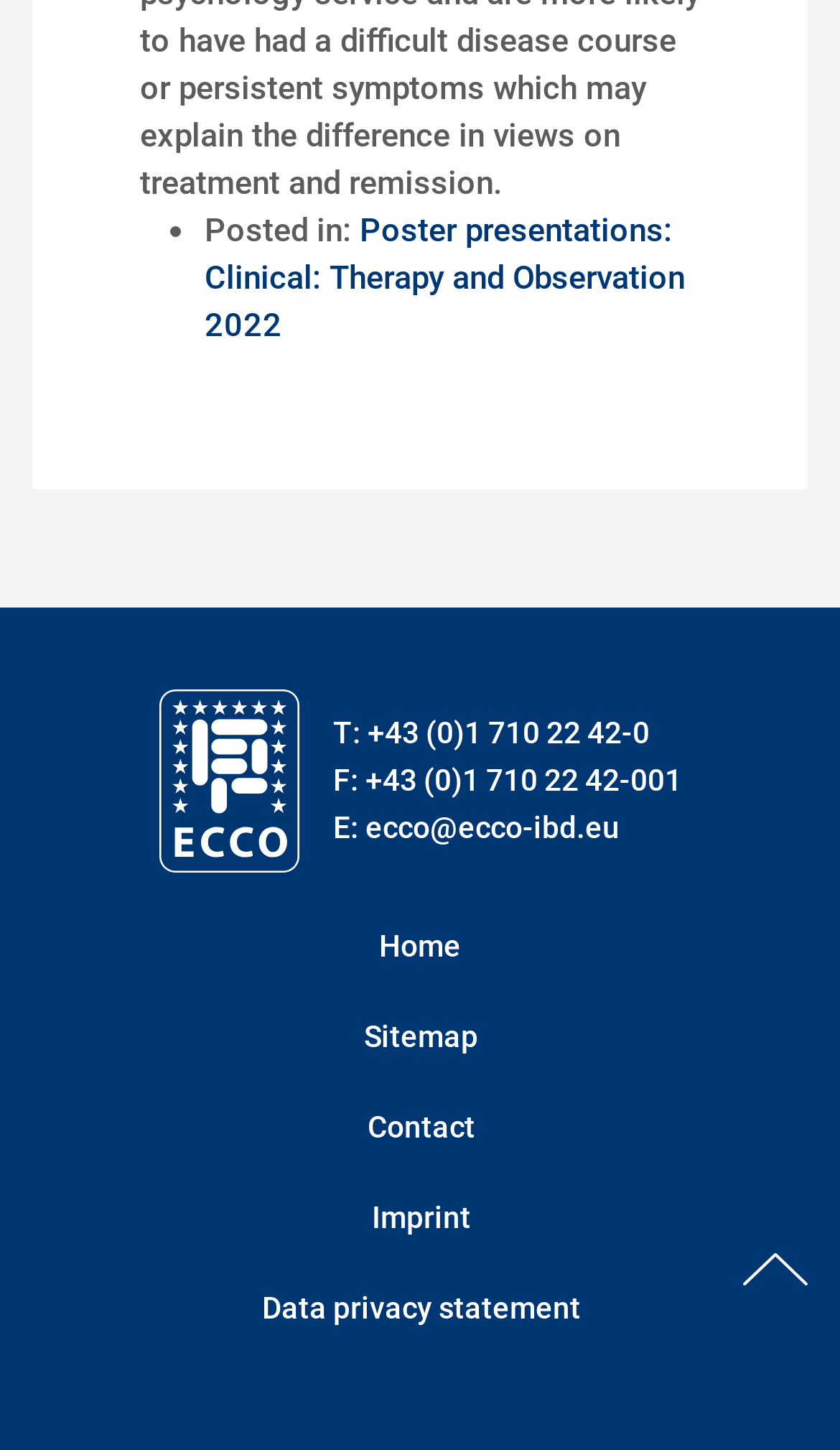Determine the bounding box coordinates of the section to be clicked to follow the instruction: "Go to the imprint page". The coordinates should be given as four float numbers between 0 and 1, formatted as [left, top, right, bottom].

[0.442, 0.823, 0.56, 0.855]